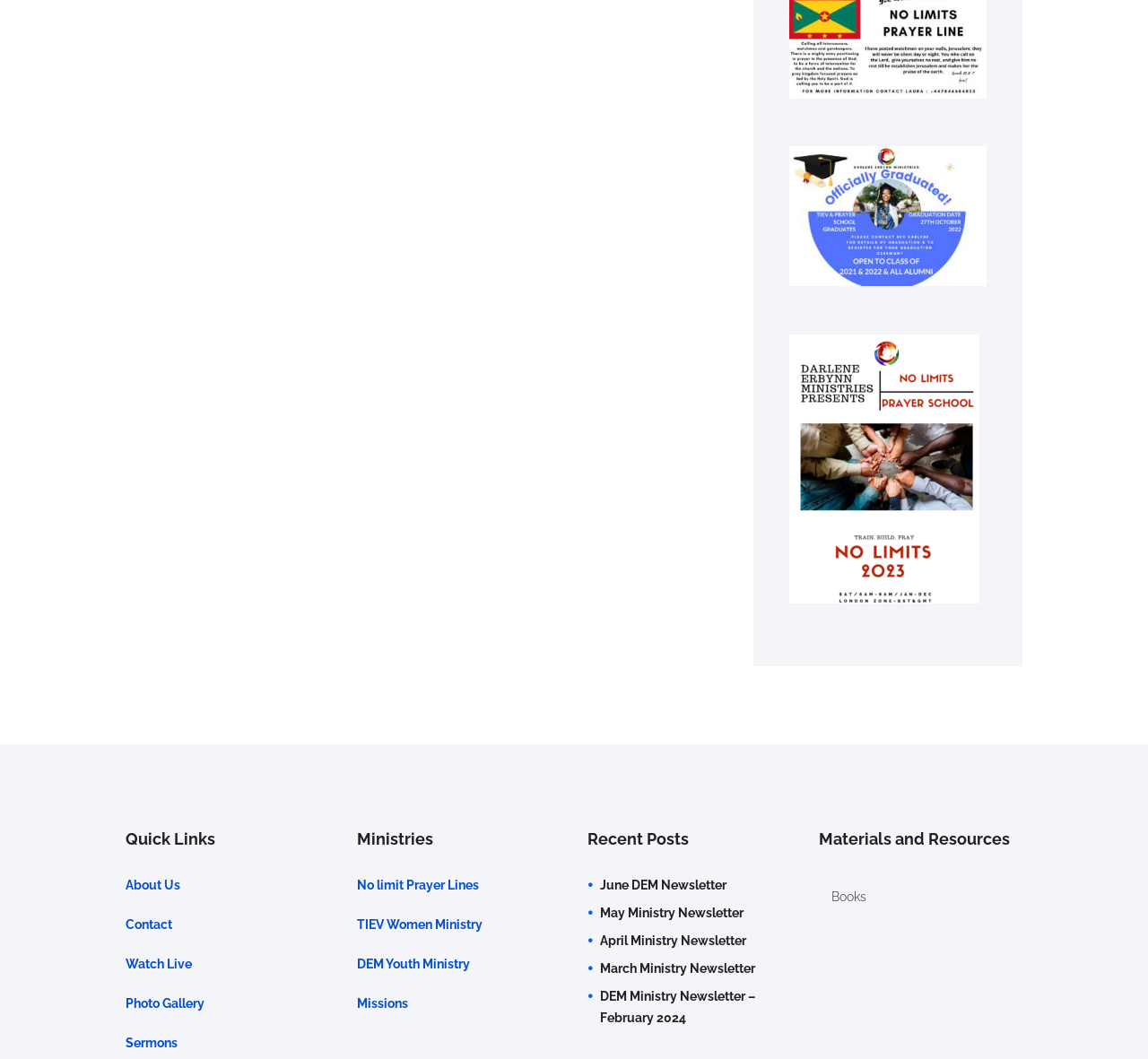Find and indicate the bounding box coordinates of the region you should select to follow the given instruction: "Watch Live".

[0.109, 0.903, 0.167, 0.917]